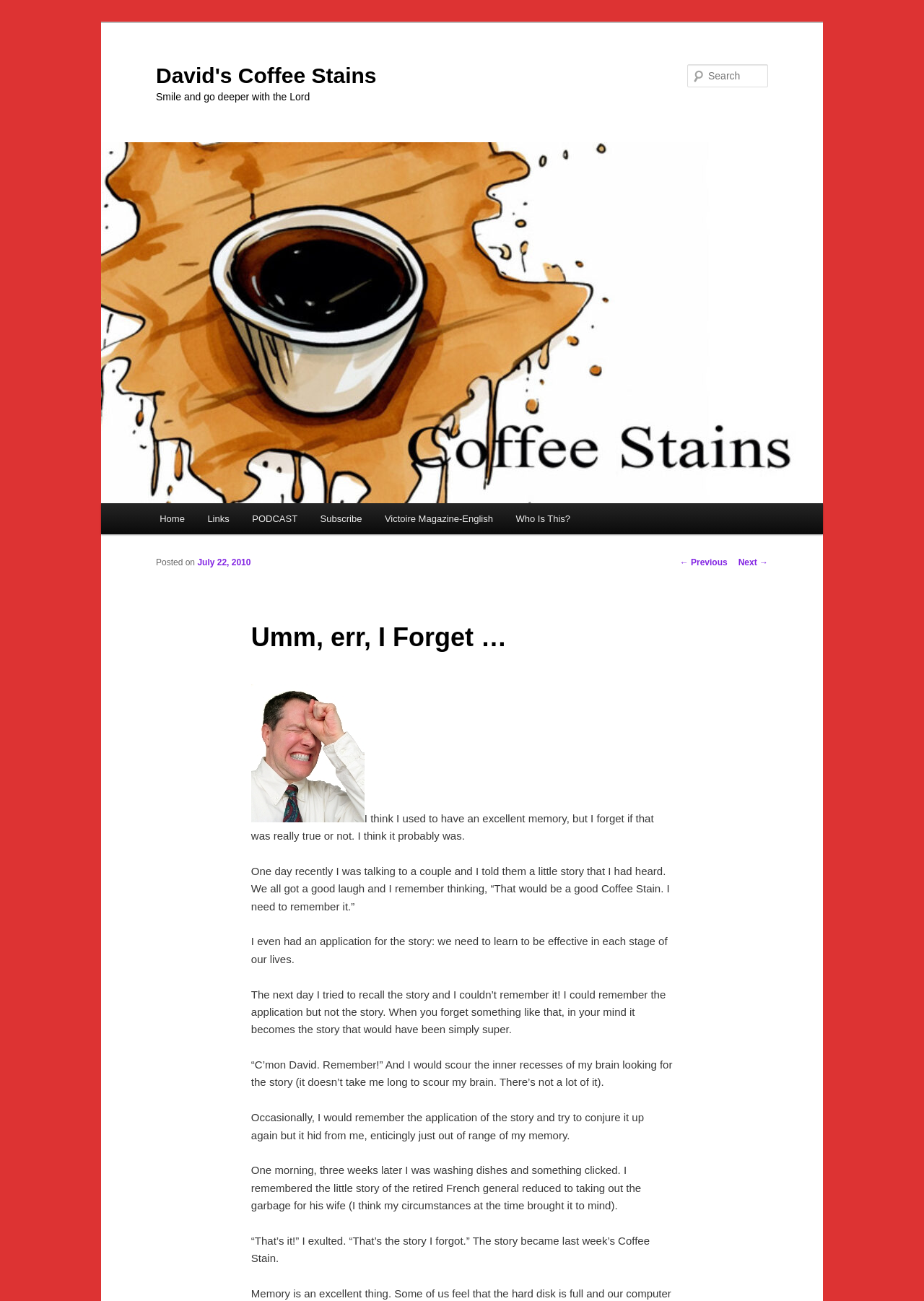Identify the bounding box coordinates of the region that needs to be clicked to carry out this instruction: "View Victoire Magazine in English". Provide these coordinates as four float numbers ranging from 0 to 1, i.e., [left, top, right, bottom].

[0.404, 0.387, 0.546, 0.411]